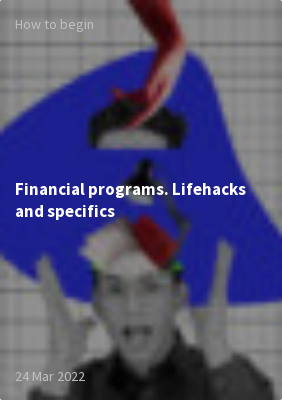What is the purpose of the text overlay in the image?
Please provide a single word or phrase as your answer based on the image.

To direct viewers to a guide